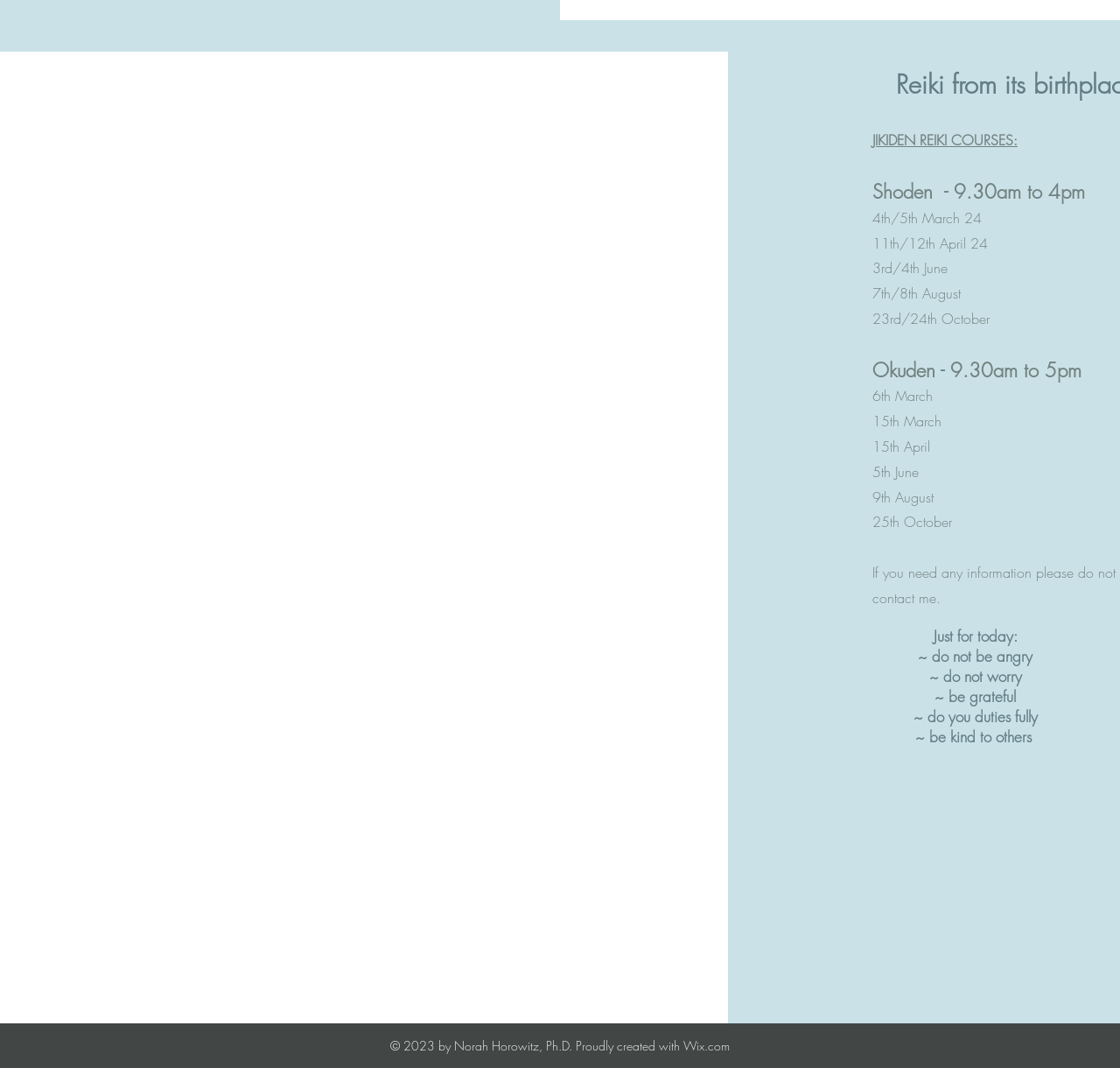What is the date of the next Shoden Course?
Please provide a single word or phrase as your answer based on the screenshot.

4th/5th March 24